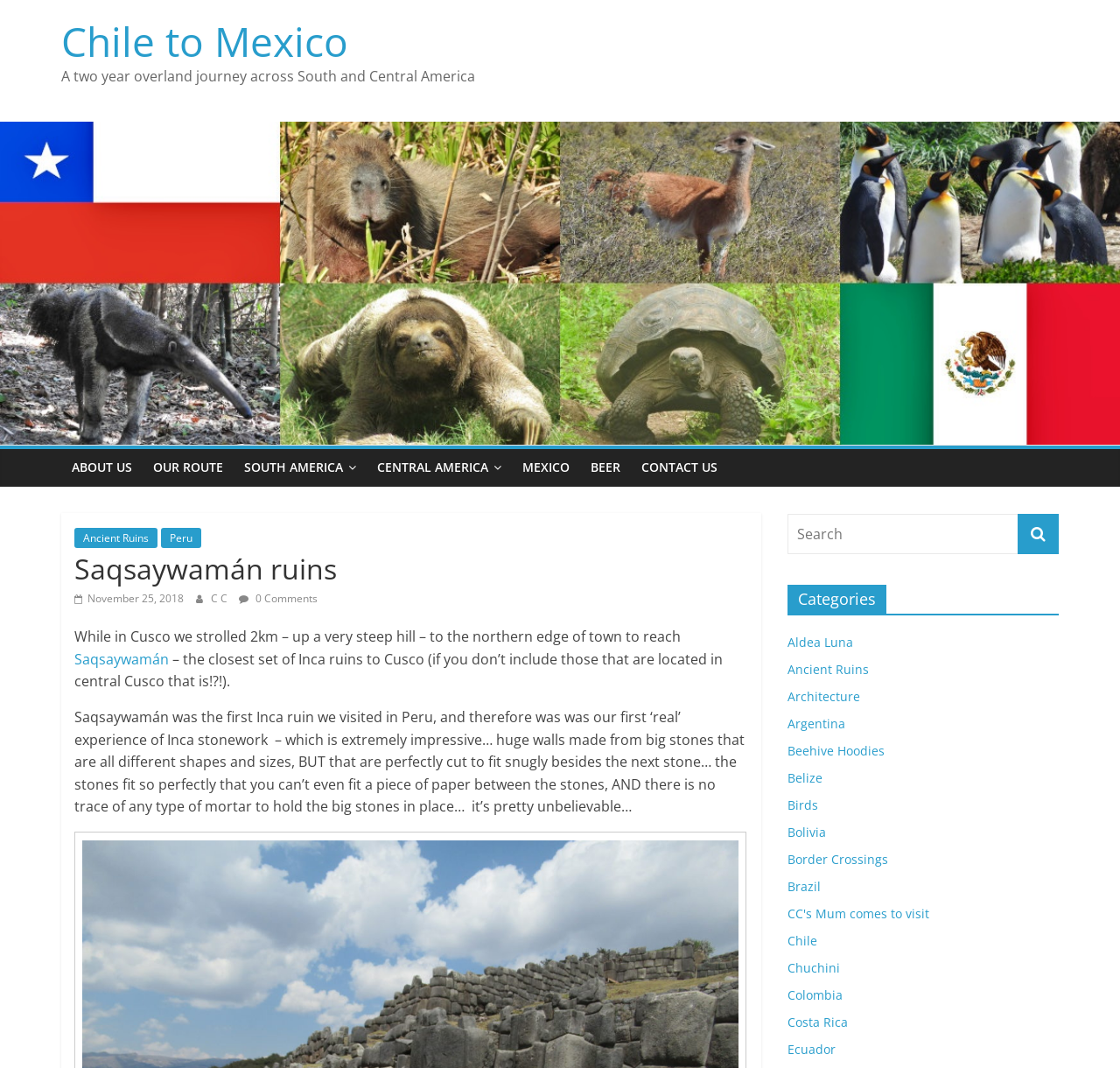Find the bounding box coordinates of the element I should click to carry out the following instruction: "Read about Ancient Ruins".

[0.066, 0.494, 0.141, 0.513]